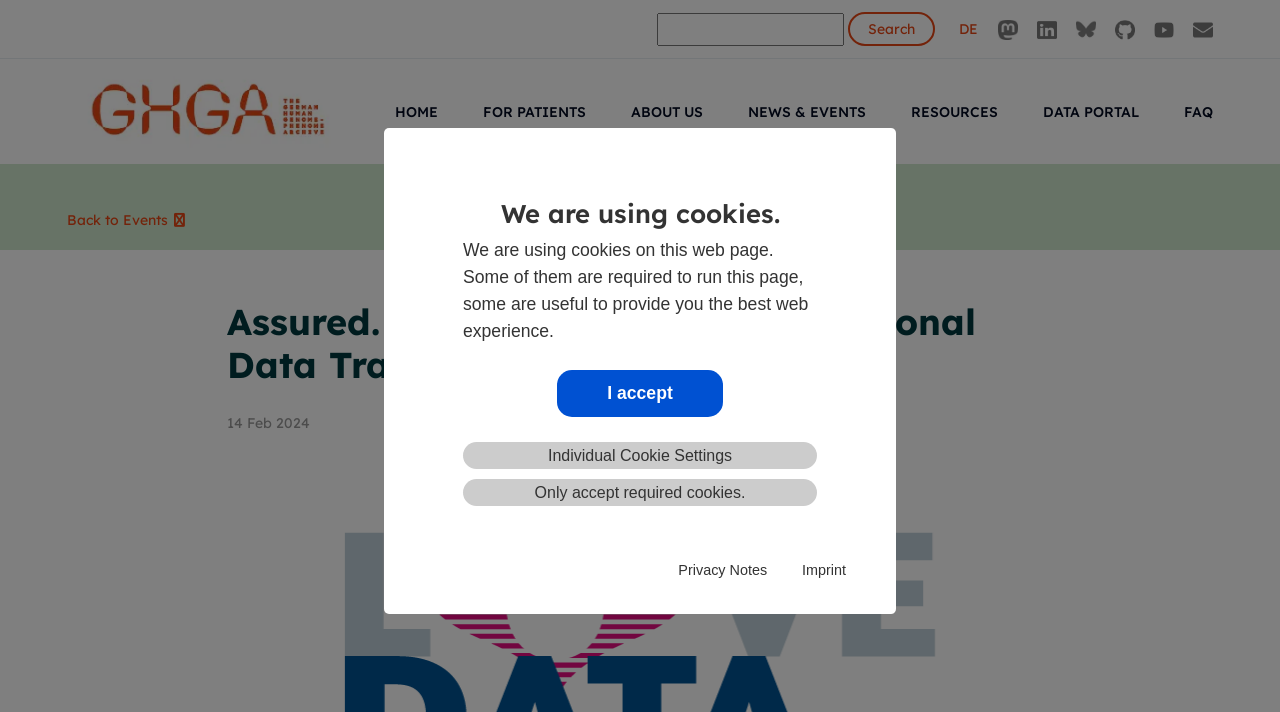Identify the bounding box of the HTML element described as: "Back to Events".

[0.052, 0.296, 0.152, 0.322]